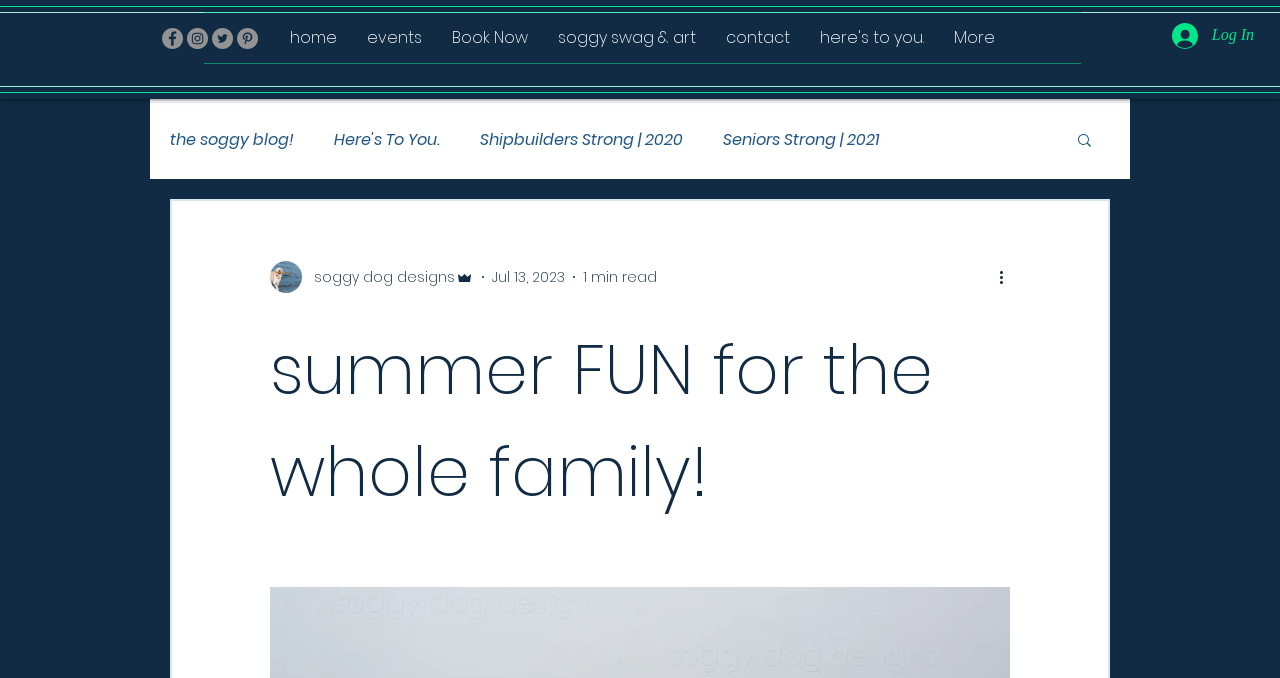Please specify the bounding box coordinates of the clickable section necessary to execute the following command: "Read the latest blog post".

[0.133, 0.187, 0.23, 0.223]